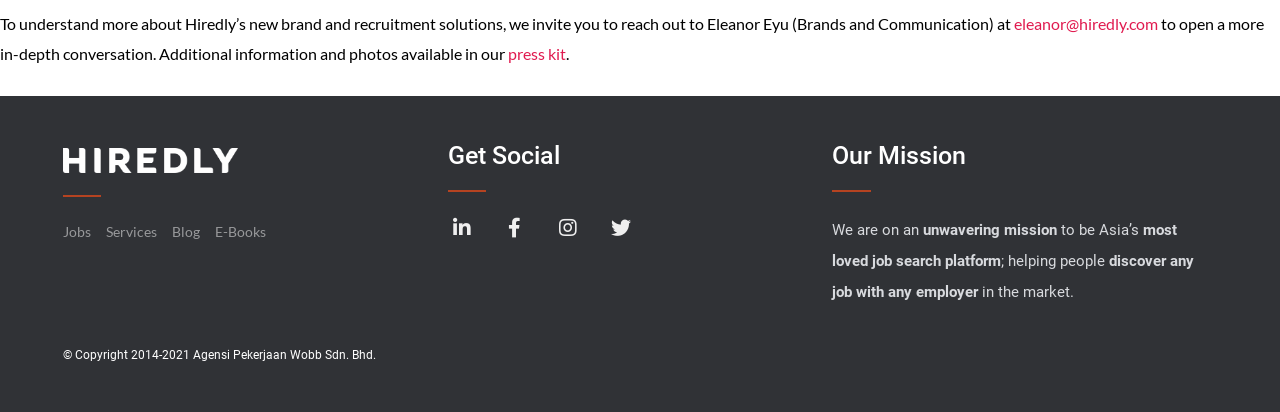Determine the bounding box coordinates in the format (top-left x, top-left y, bottom-right x, bottom-right y). Ensure all values are floating point numbers between 0 and 1. Identify the bounding box of the UI element described by: Blog

[0.134, 0.532, 0.156, 0.595]